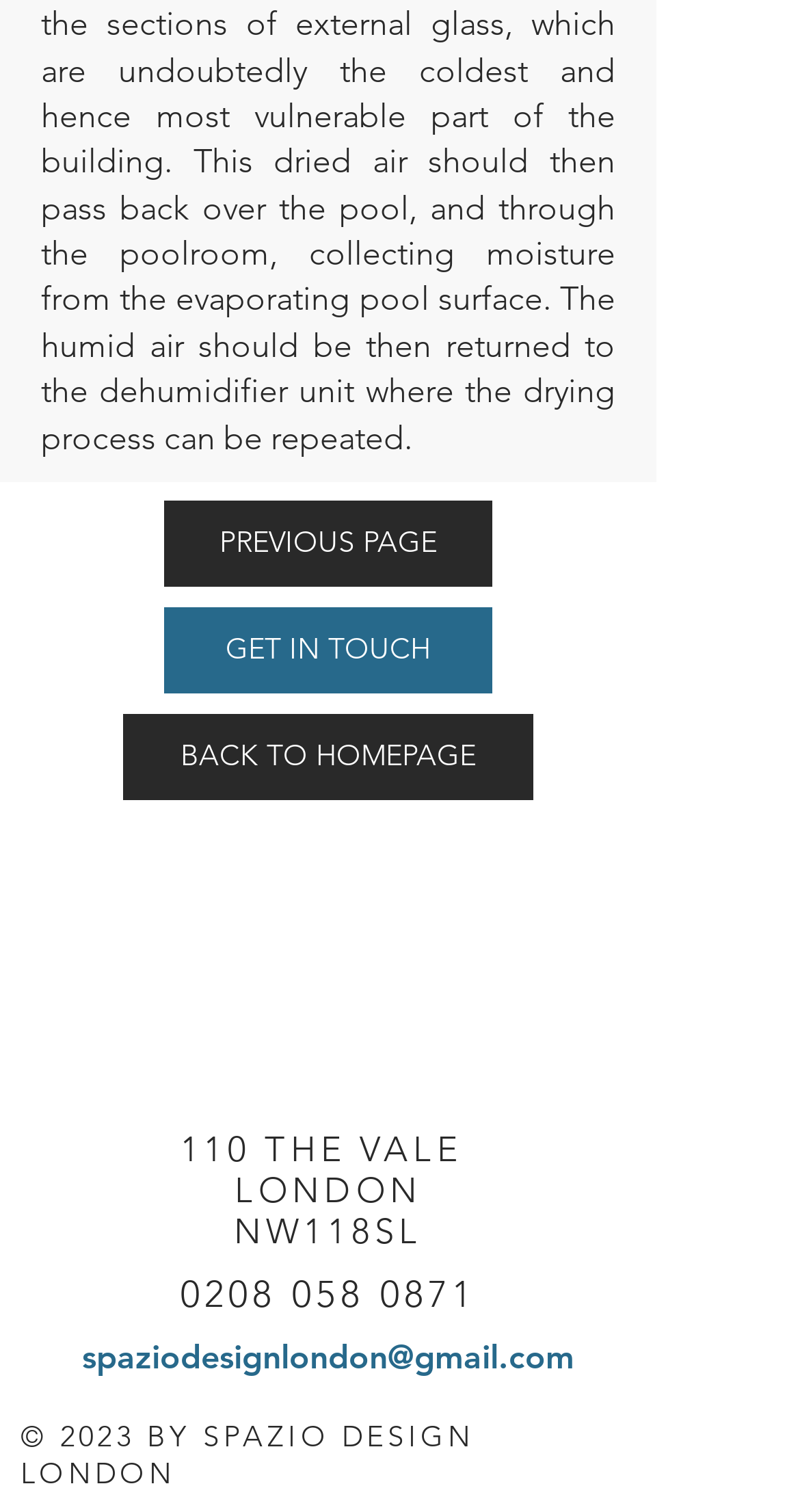Locate the bounding box coordinates of the region to be clicked to comply with the following instruction: "go back to homepage". The coordinates must be four float numbers between 0 and 1, in the form [left, top, right, bottom].

[0.154, 0.472, 0.667, 0.529]